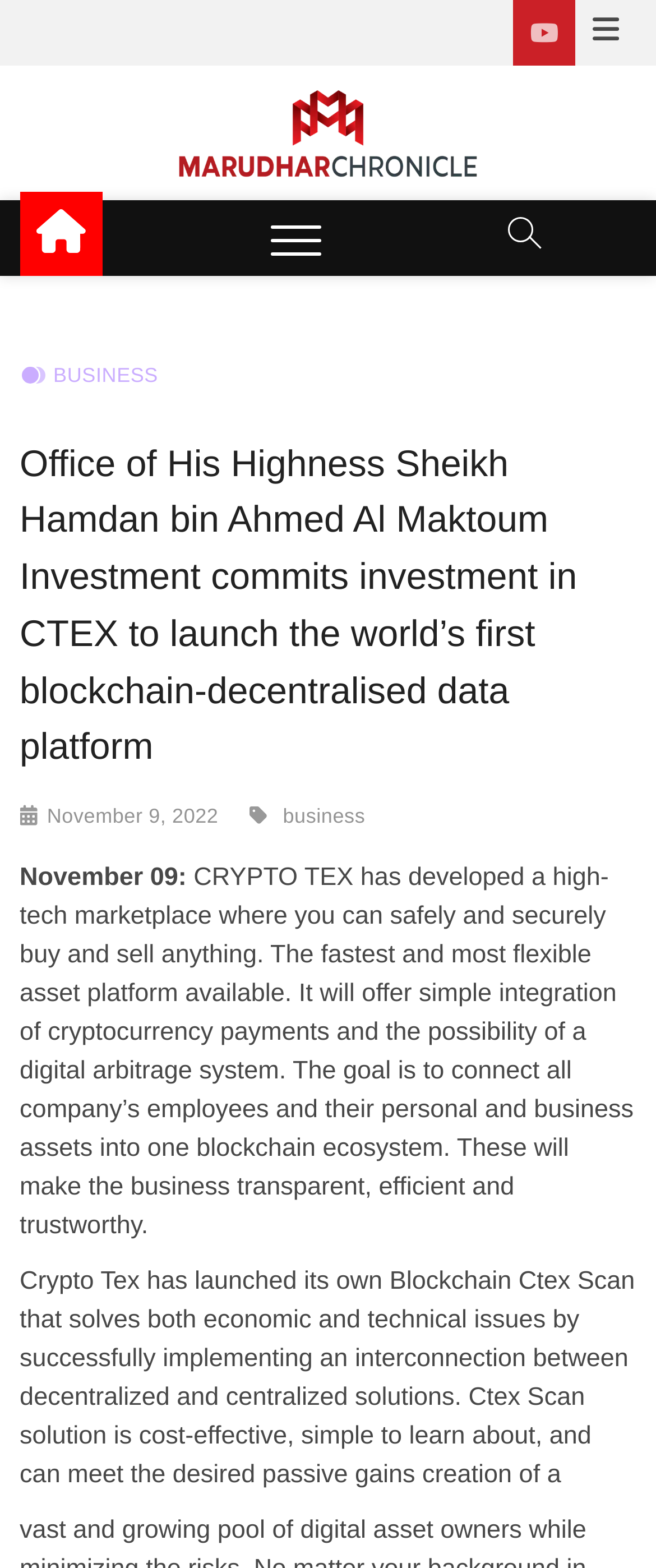Please find and provide the title of the webpage.

Office of His Highness Sheikh Hamdan bin Ahmed Al Maktoum Investment commits investment in CTEX to launch the world’s first blockchain-decentralised data platform